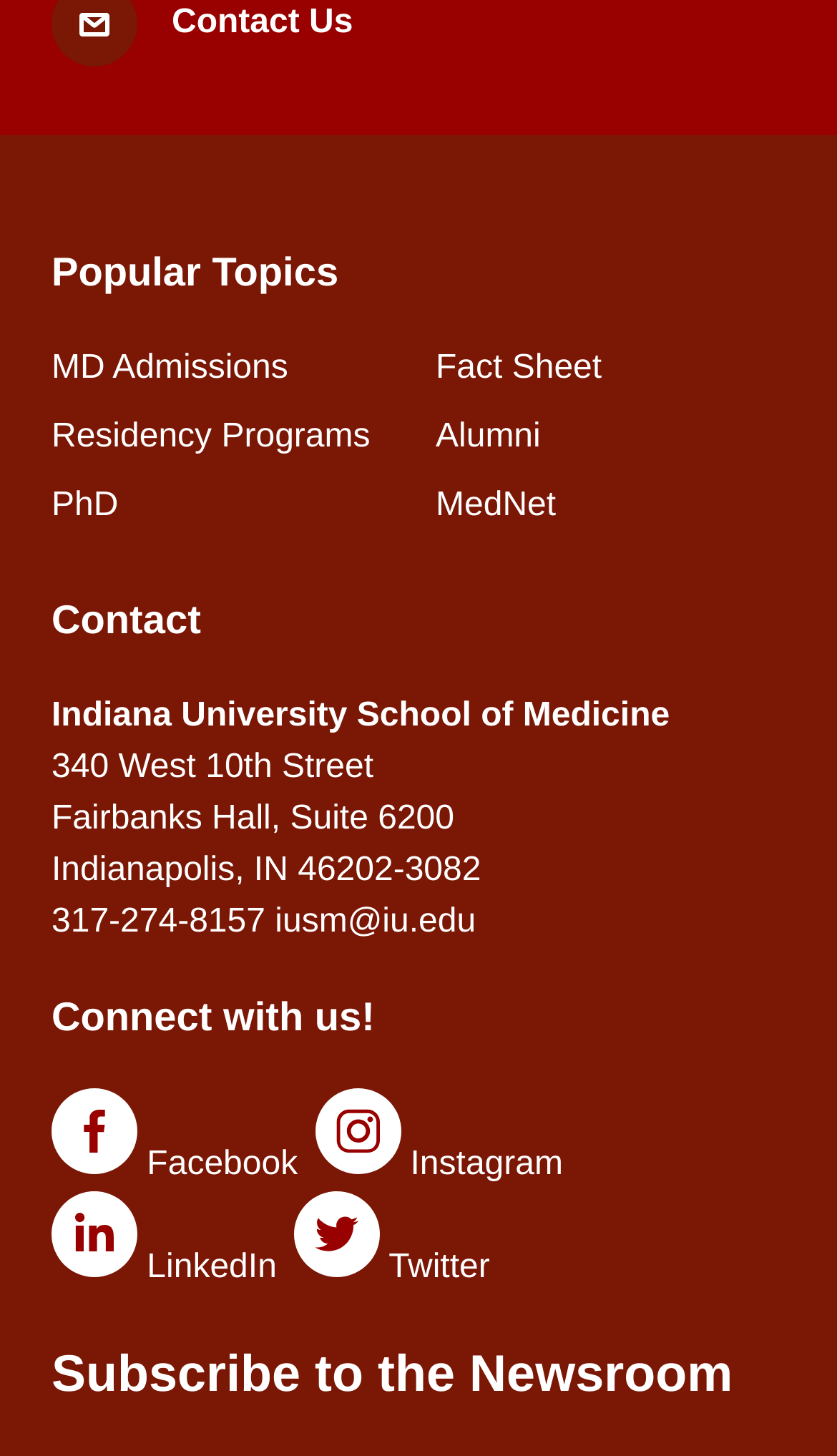What is the email address to contact Indiana University School of Medicine?
Analyze the screenshot and provide a detailed answer to the question.

I found the email address by looking at the link element with OCR text 'iusm@iu.edu', which is located under the 'Contact' heading.